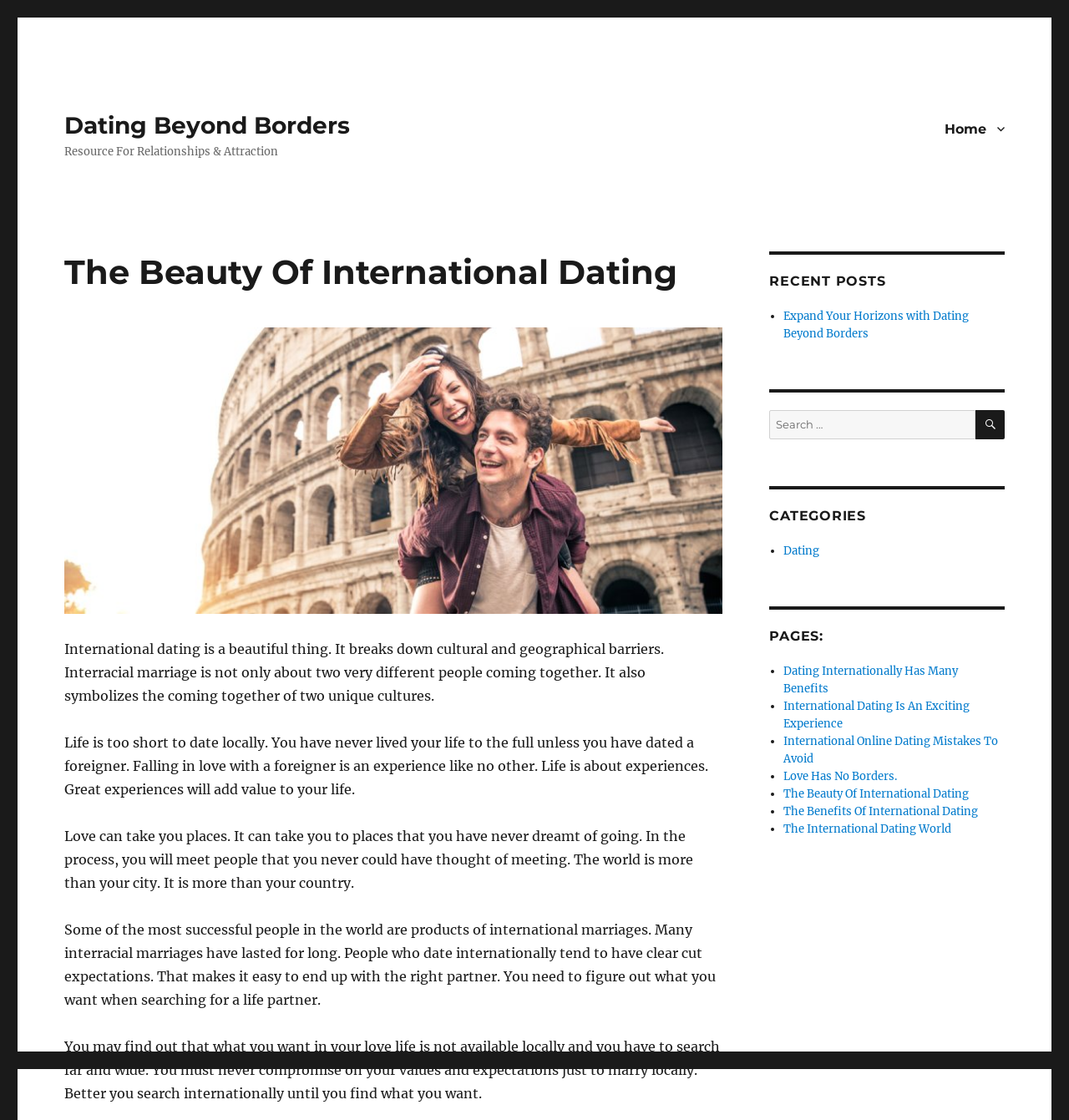What is the main topic of this webpage?
Give a detailed explanation using the information visible in the image.

Based on the webpage content, I can see that the main topic is international dating. The heading 'The Beauty Of International Dating' and the static text 'International dating is a beautiful thing...' suggest that the webpage is focused on discussing the benefits and experiences of dating internationally.